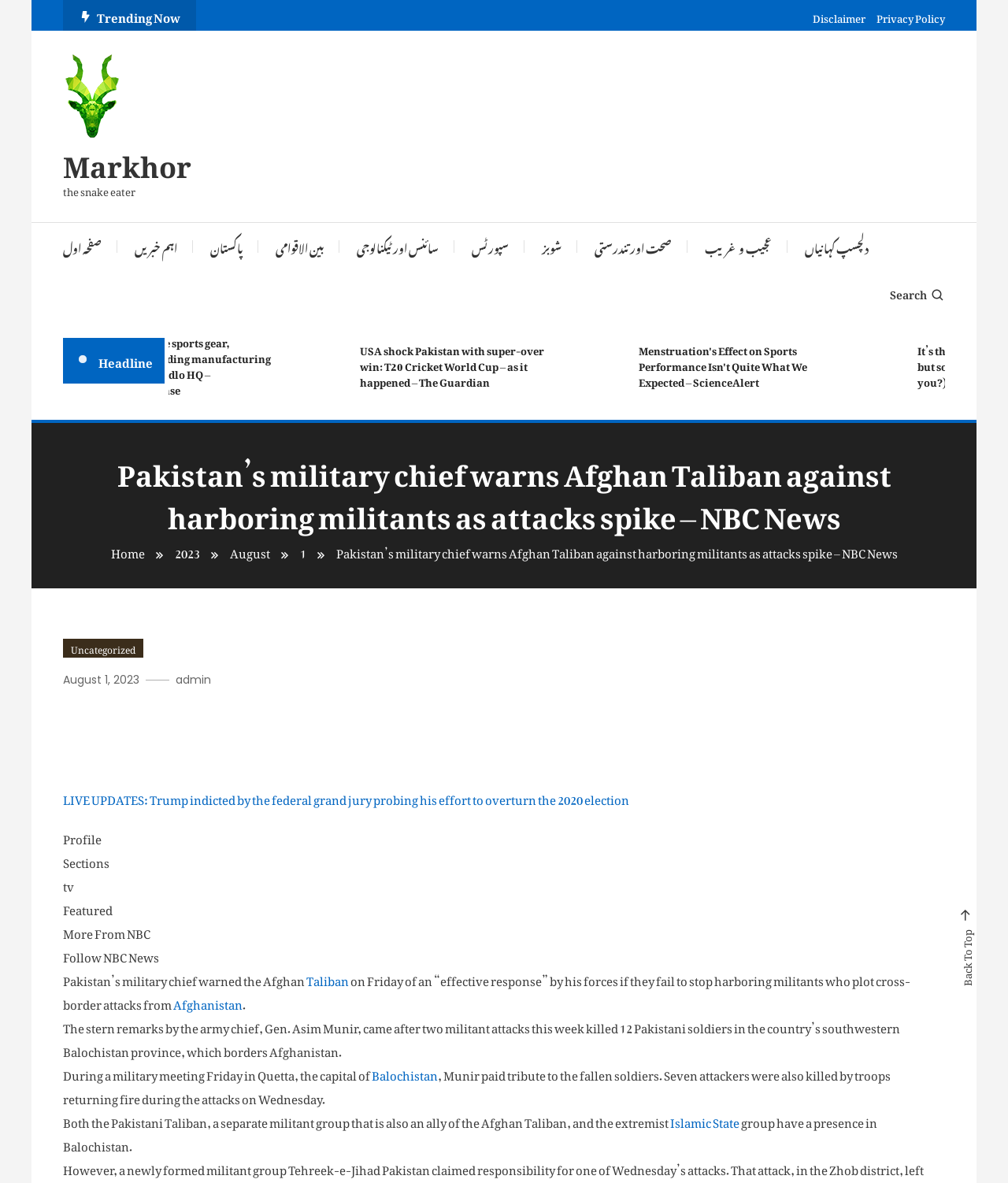Identify the bounding box coordinates of the part that should be clicked to carry out this instruction: "Click on the Markhor logo".

[0.062, 0.065, 0.123, 0.09]